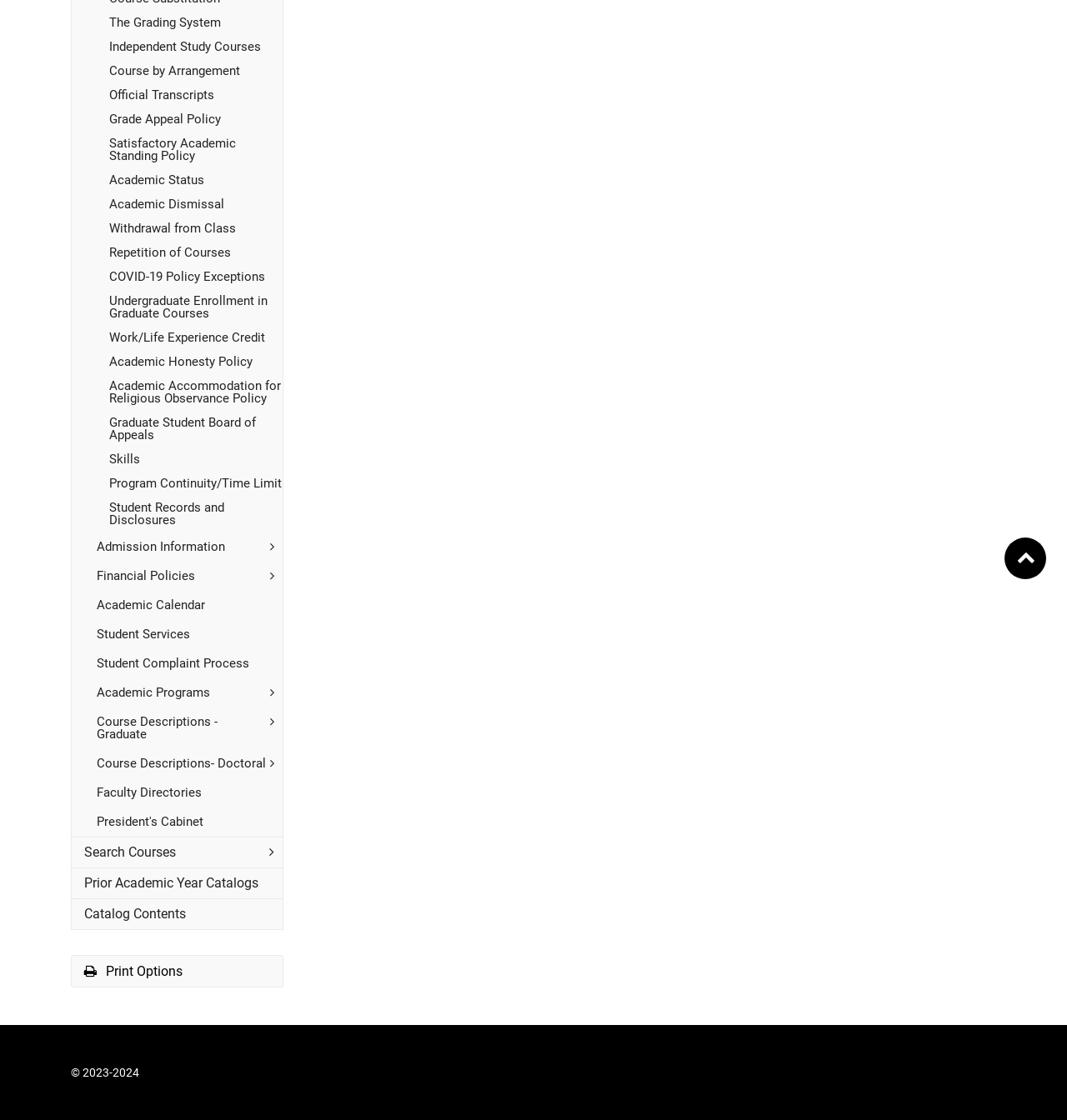Based on the element description: "Faculty Directories", identify the UI element and provide its bounding box coordinates. Use four float numbers between 0 and 1, [left, top, right, bottom].

[0.091, 0.695, 0.265, 0.721]